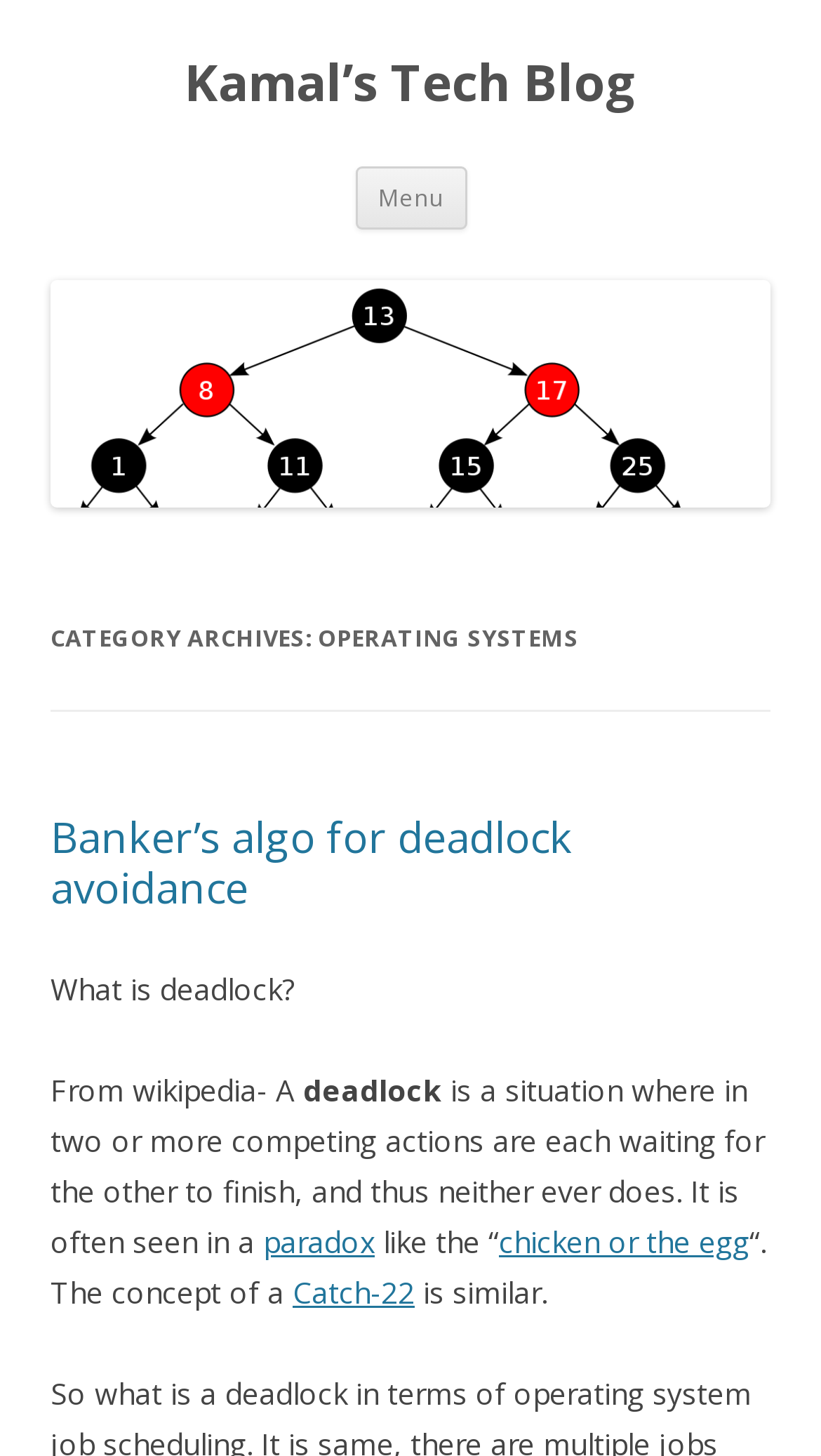What is deadlock according to Wikipedia?
From the screenshot, supply a one-word or short-phrase answer.

A situation where two or more competing actions are each waiting for the other to finish